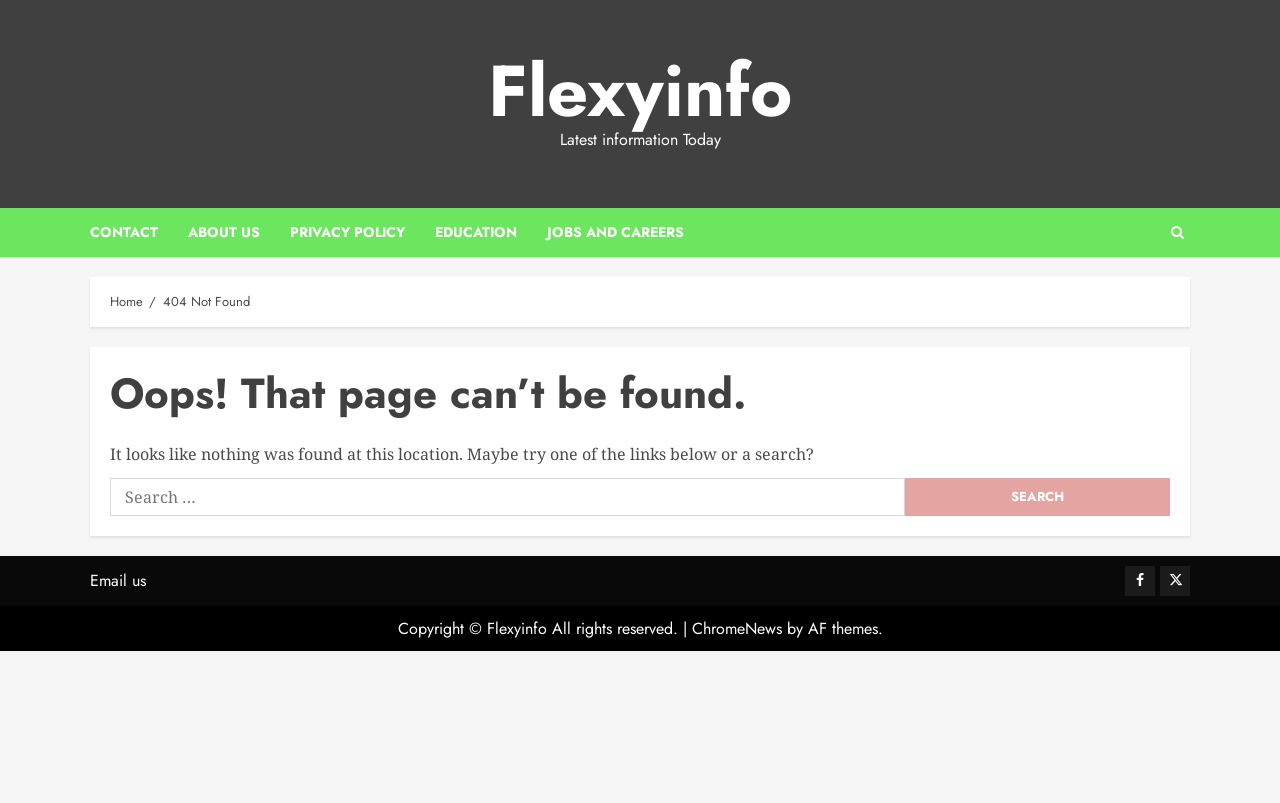Create an in-depth description of the webpage, covering main sections.

This webpage is a "Page not found" error page from Flexyinfo. At the top, there is a link to the Flexyinfo homepage, followed by a static text "Latest information Today". Below this, there are six links to different sections of the website, including CONTACT, ABOUT US, PRIVACY POLICY, EDUCATION, JOBS AND CAREERS, and a search icon.

On the left side, there is a navigation menu with breadcrumbs, showing the path "Home" > "404 Not Found". The main content area is divided into two sections. The first section has a heading "Oops! That page can’t be found." and a static text explaining that the page was not found and suggesting to try one of the links below or a search. 

Below this, there is a search bar with a label "Search for:" and a search button with the text "SEARCH". The search bar is accompanied by a static text "It looks like nothing was found at this location. Maybe try one of the links below or a search?".

At the bottom of the page, there is a section with links to "Email us", Facebook, and Twitter. Additionally, there is a copyright notice "Copyright © Flexyinfo All rights reserved." followed by a link to ChromeNews and a text "by AF themes.".